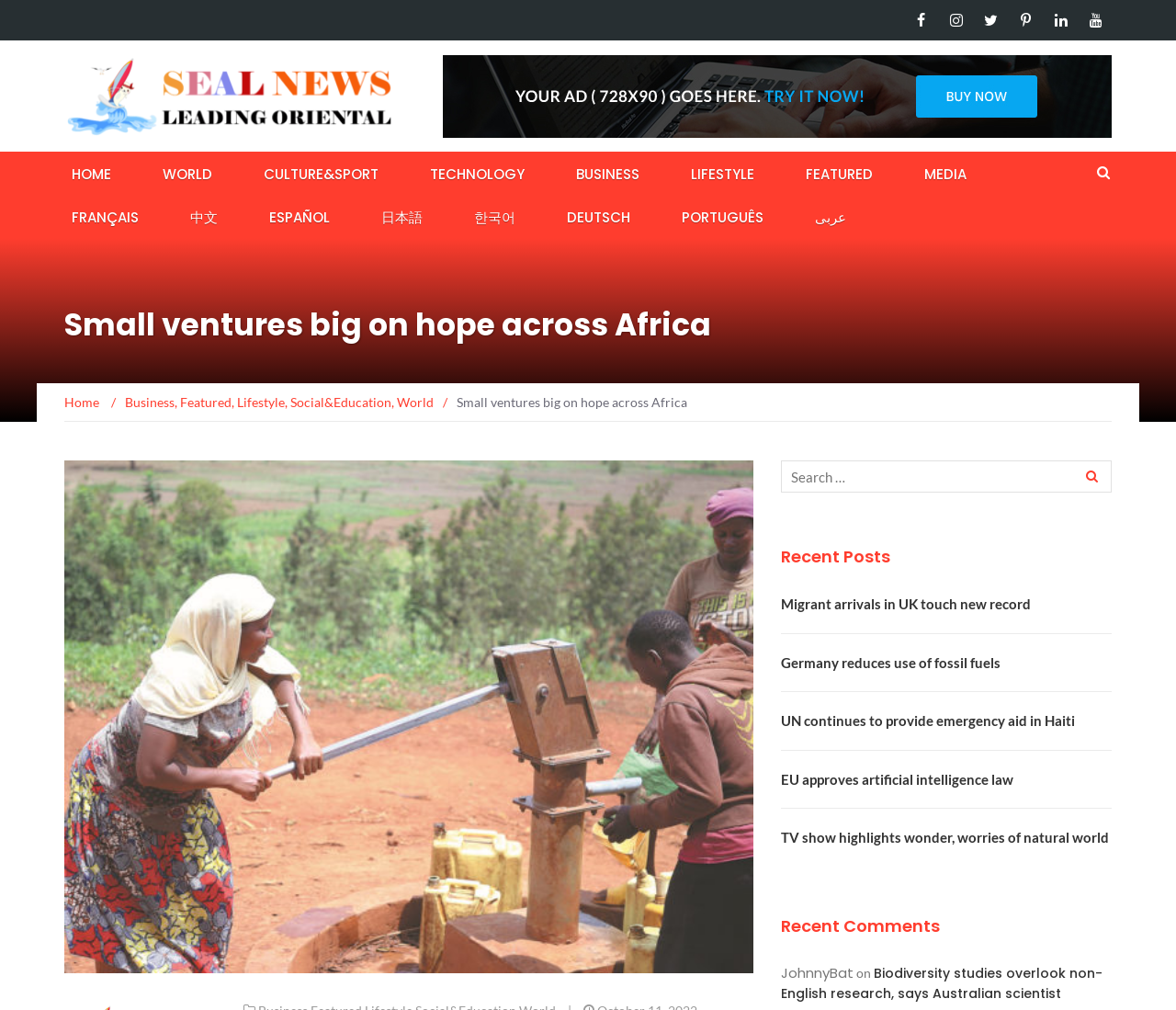Identify the bounding box coordinates for the UI element described by the following text: "alt="Seal News LEADING ORIENTAL"". Provide the coordinates as four float numbers between 0 and 1, in the format [left, top, right, bottom].

[0.055, 0.086, 0.336, 0.102]